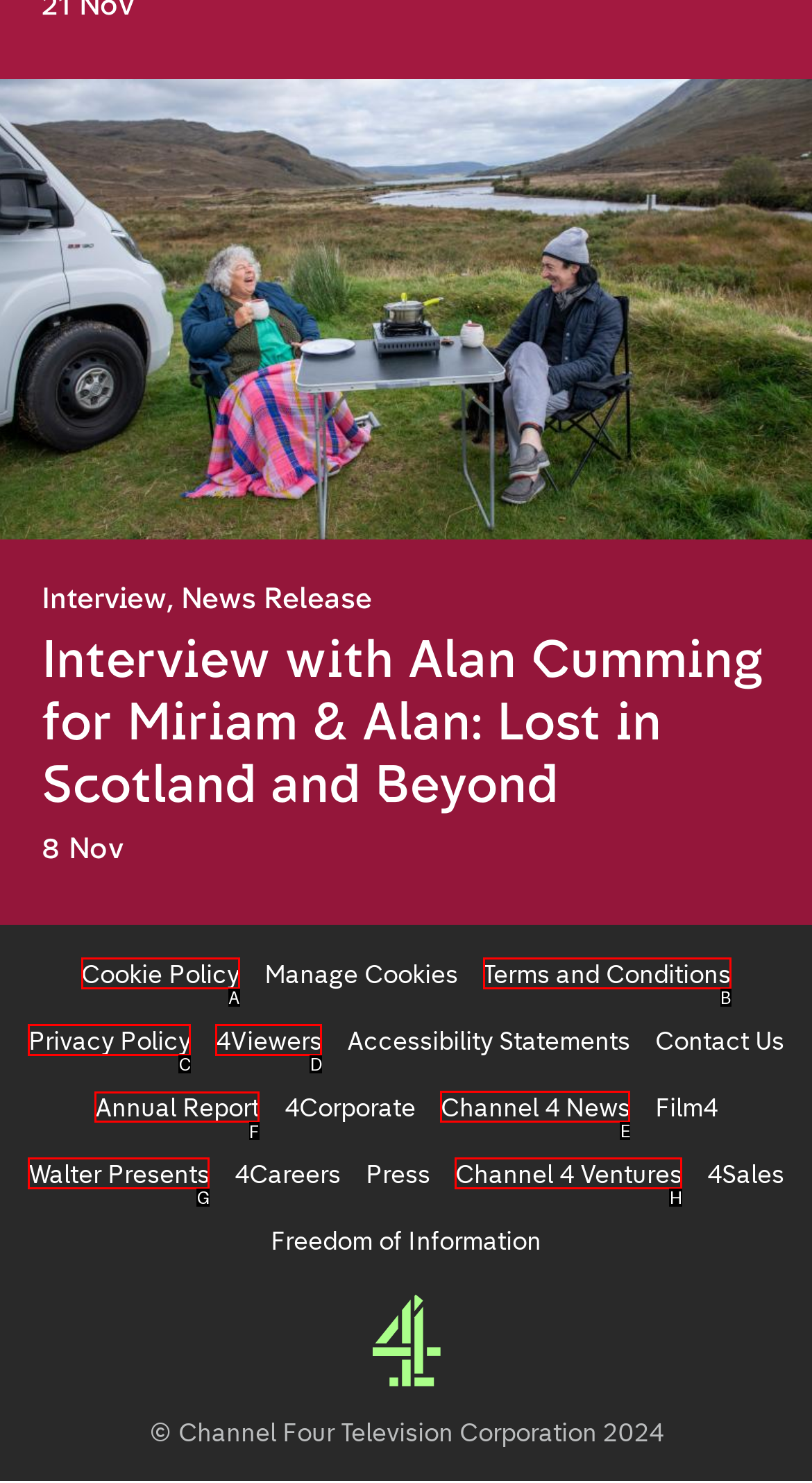Identify the correct lettered option to click in order to perform this task: View the Annual Report. Respond with the letter.

F